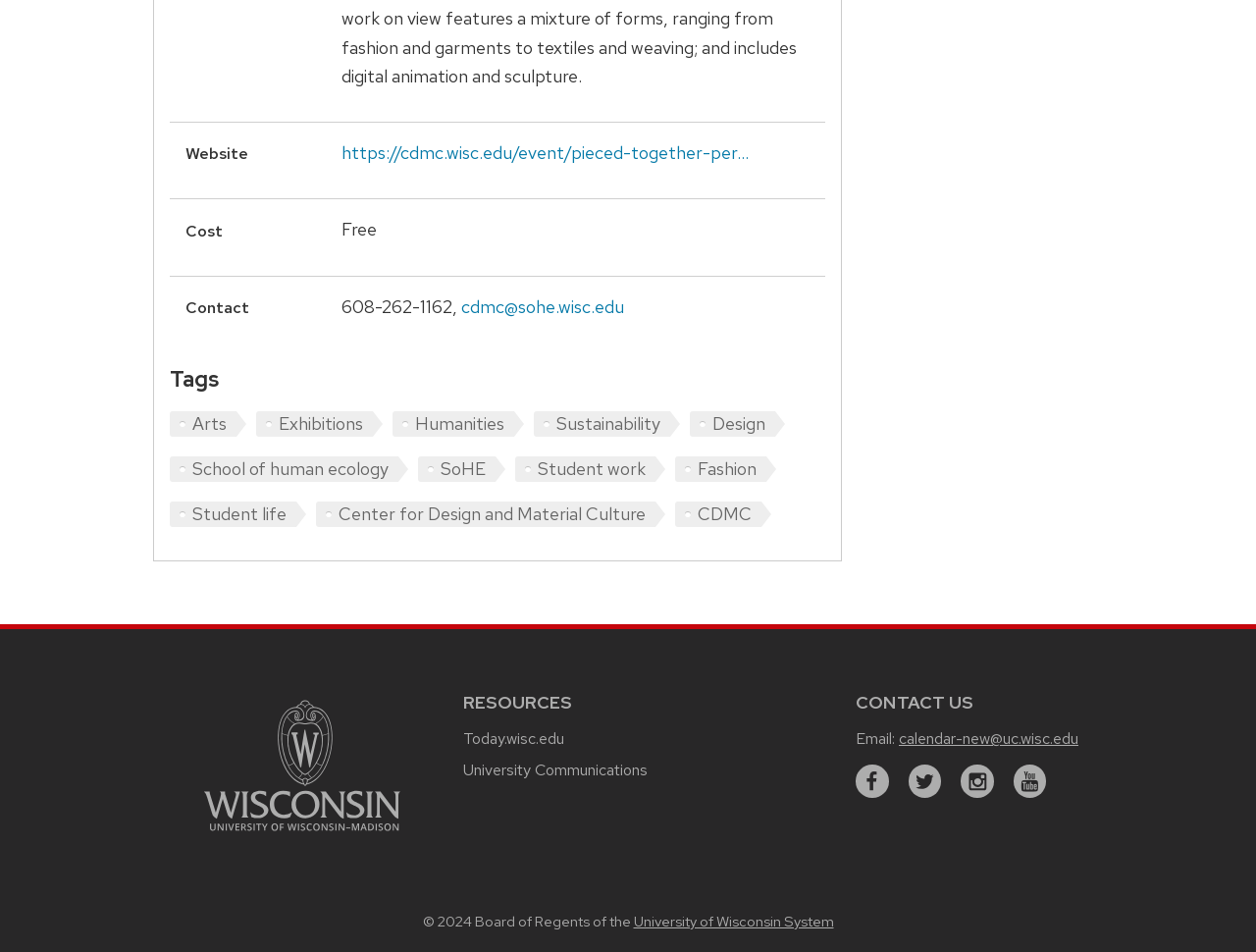Locate the bounding box of the UI element based on this description: "Student work". Provide four float numbers between 0 and 1 as [left, top, right, bottom].

[0.41, 0.479, 0.53, 0.506]